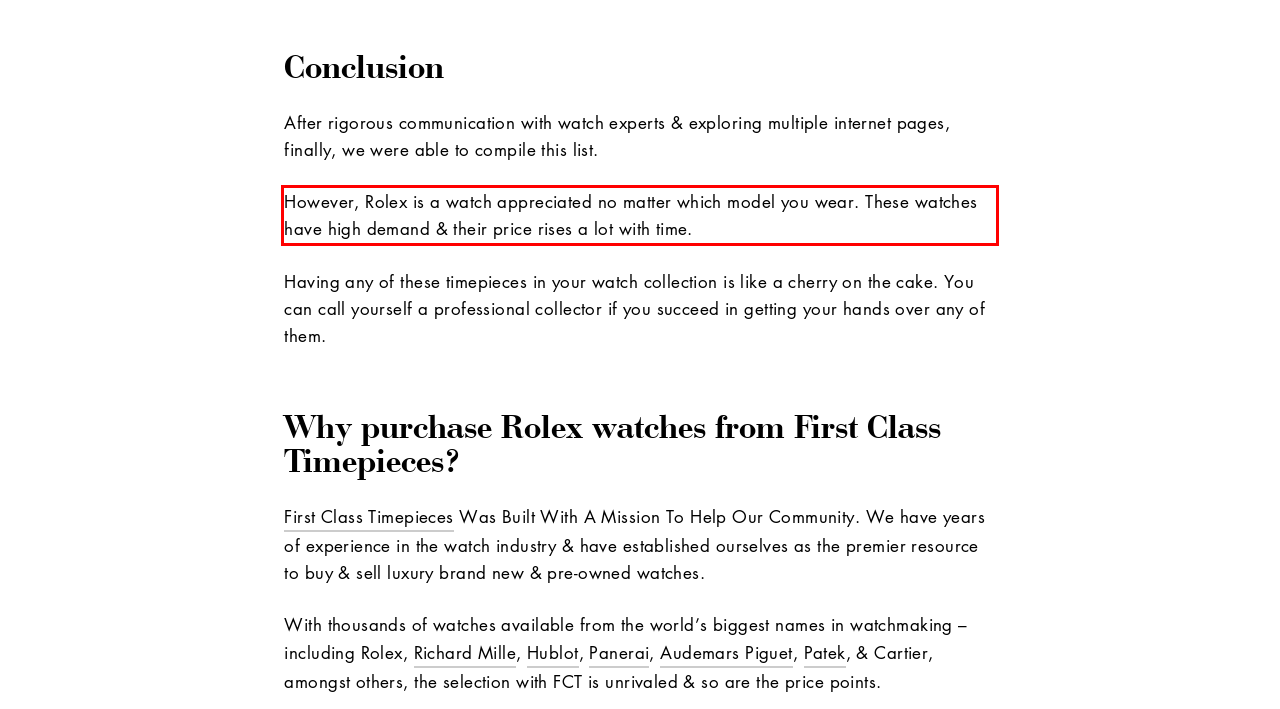Given a webpage screenshot, locate the red bounding box and extract the text content found inside it.

However, Rolex is a watch appreciated no matter which model you wear. These watches have high demand & their price rises a lot with time.